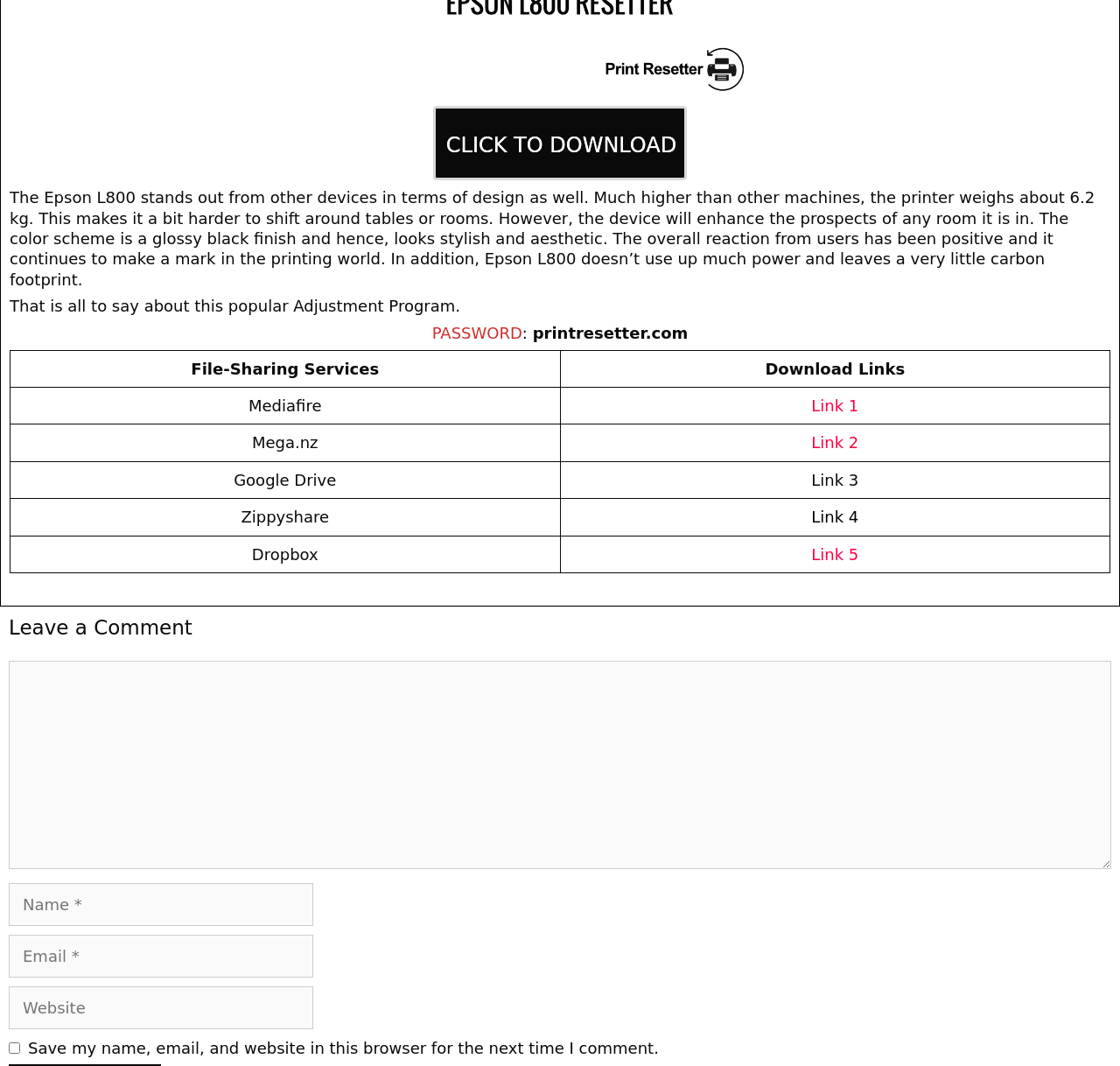Find the bounding box coordinates of the element you need to click on to perform this action: 'Enter password'. The coordinates should be represented by four float values between 0 and 1, in the format [left, top, right, bottom].

[0.386, 0.304, 0.466, 0.321]